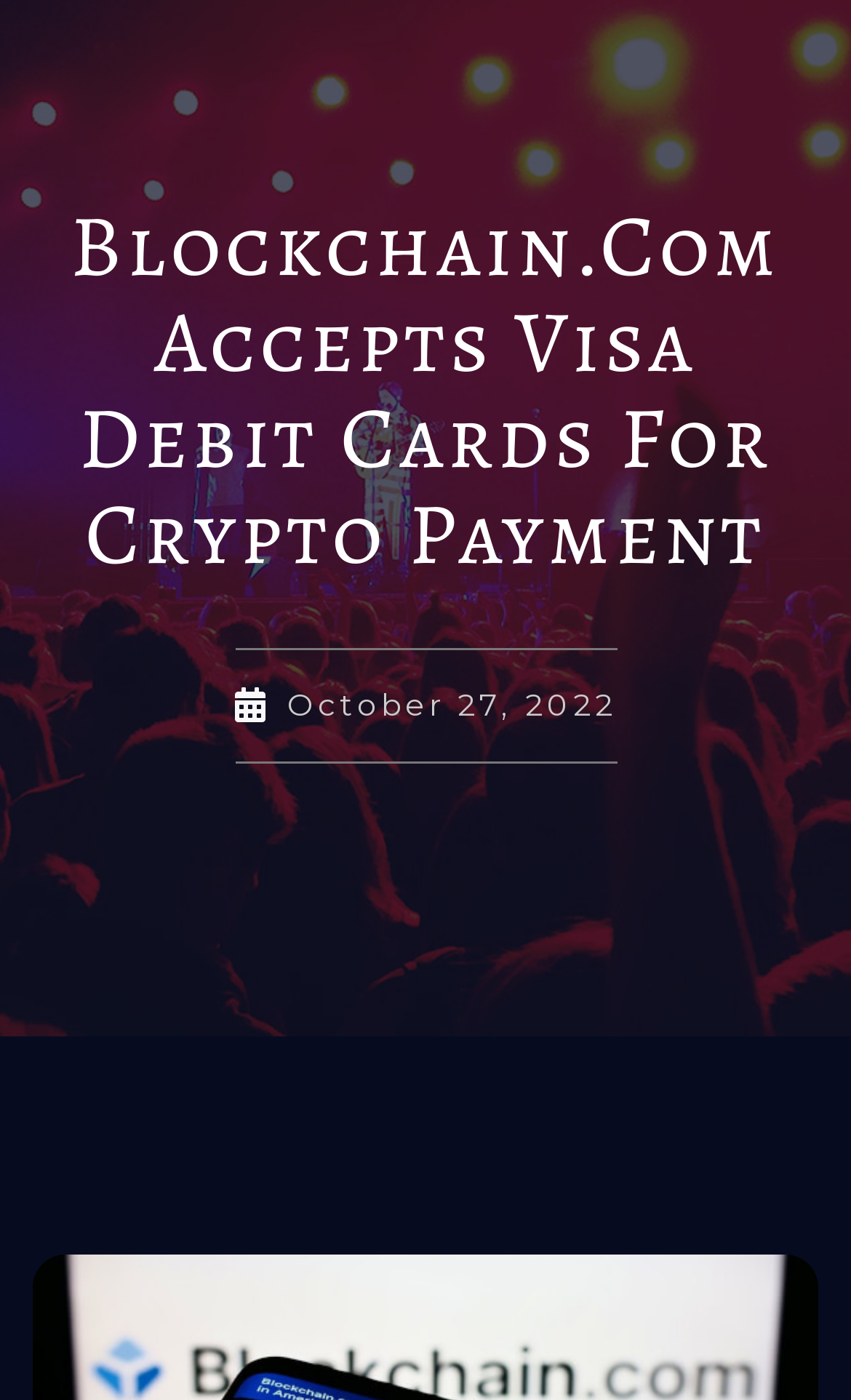Determine the main headline from the webpage and extract its text.

Blockchain.Com Accepts Visa Debit Cards For Crypto Payment